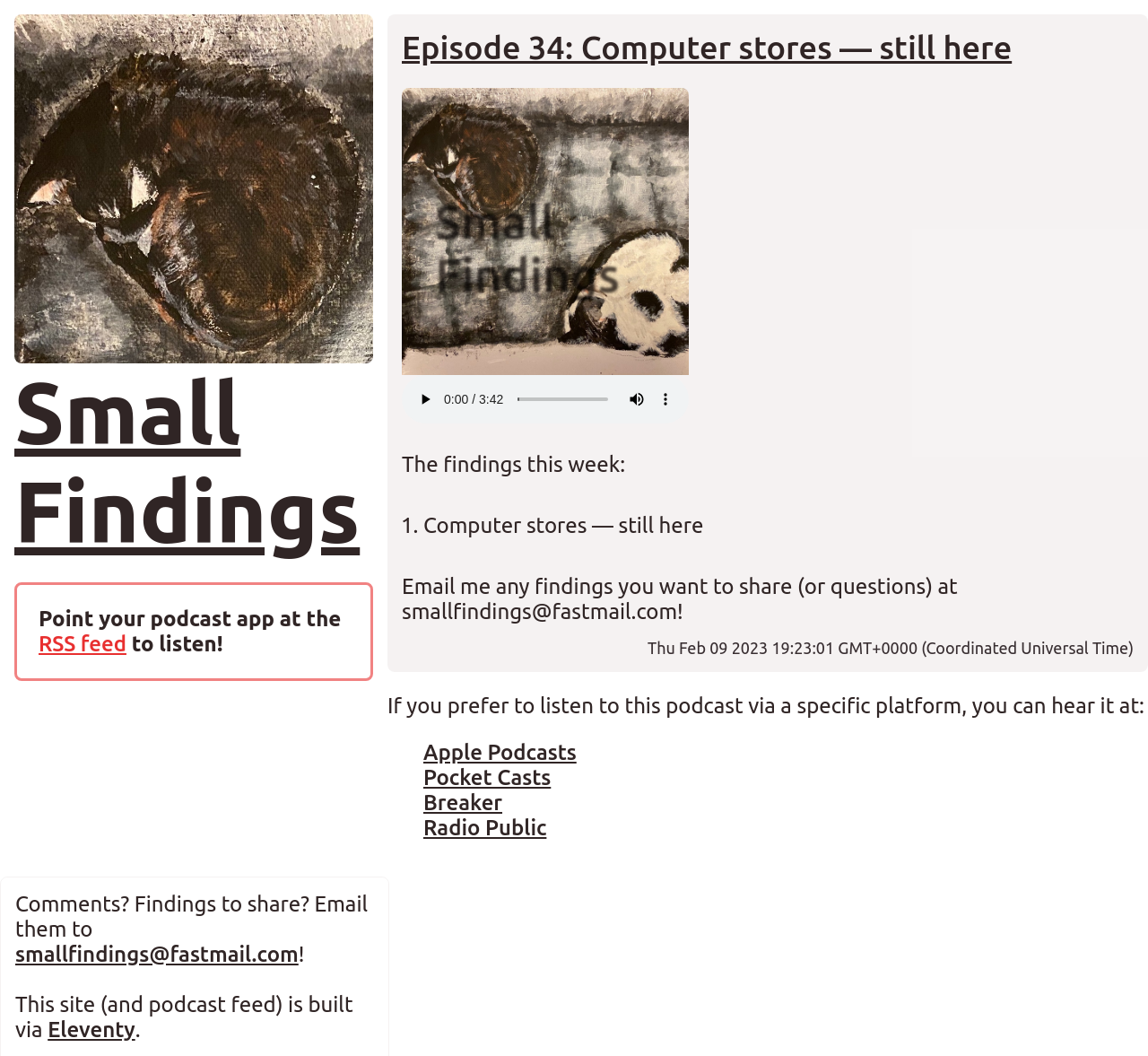What is the topic of episode 34?
Carefully examine the image and provide a detailed answer to the question.

The topic of episode 34 can be found in the link element with the text 'Episode 34: Computer stores — still here' on the webpage.